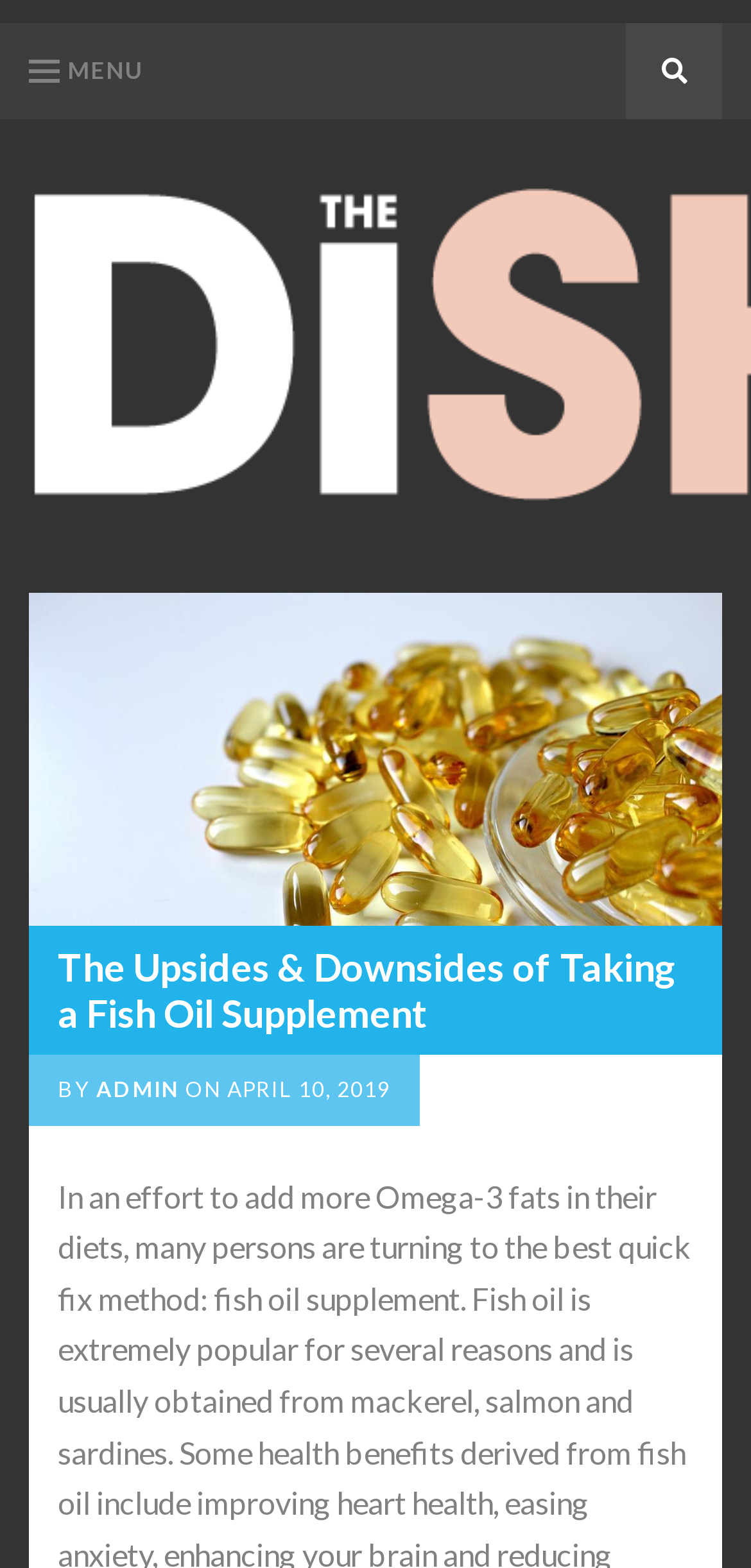Who is the author of the article?
Provide an in-depth and detailed explanation in response to the question.

I found the answer by examining the header section of the webpage, where I saw the text 'BY' followed by a link labeled 'ADMIN', which suggests that ADMIN is the author of the article.